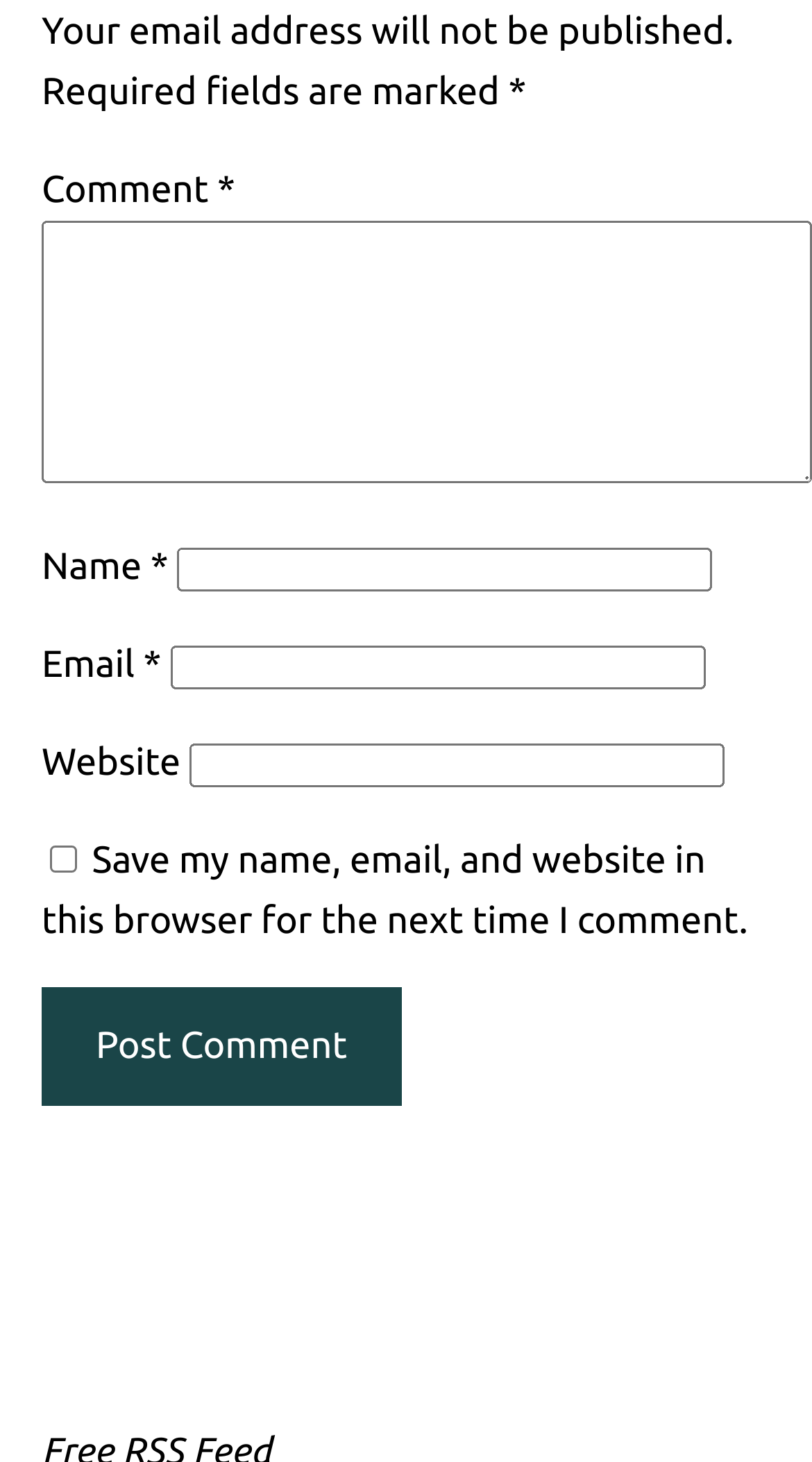Utilize the details in the image to give a detailed response to the question: How many required fields are there?

There are three fields marked with an asterisk (*) which indicates that they are required: 'Comment', 'Name', and 'Email'.